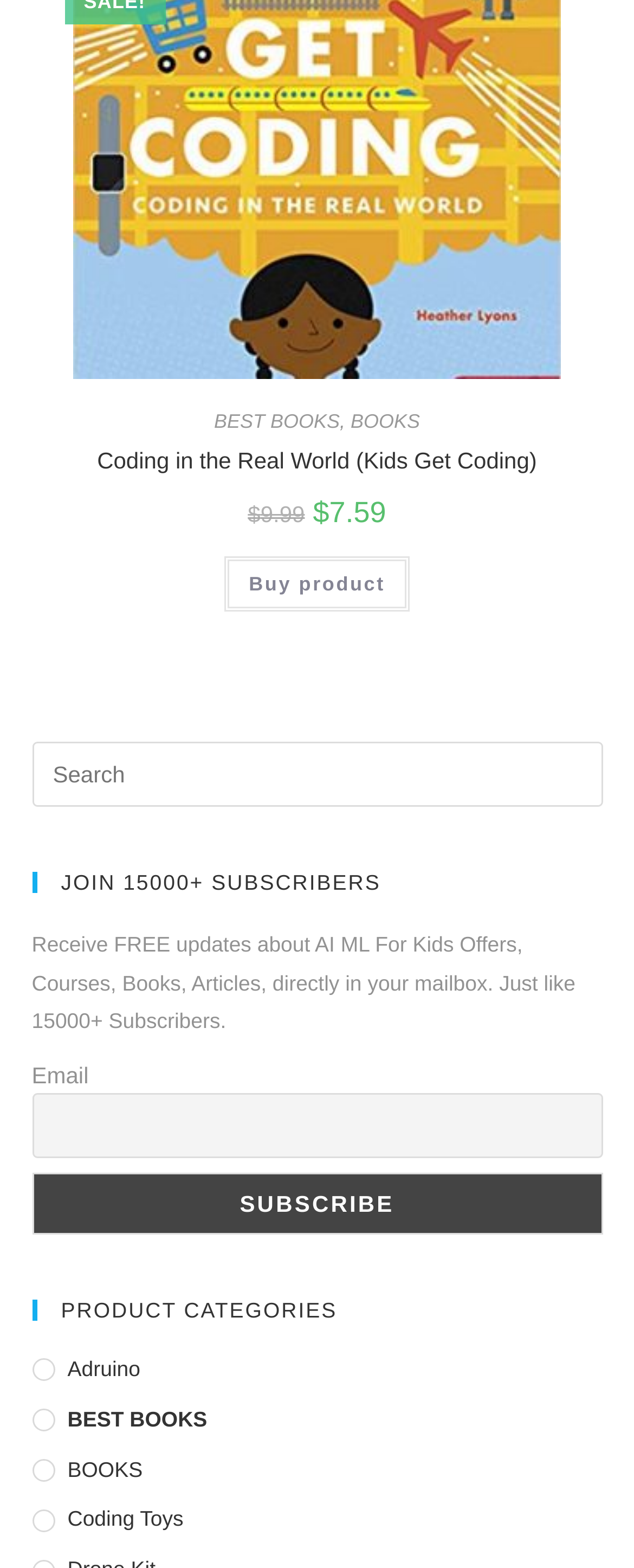What is the benefit of subscribing to the newsletter?
Please describe in detail the information shown in the image to answer the question.

The text above the email subscription box states 'Receive FREE updates about AI ML For Kids Offers, Courses, Books, Articles, directly in your mailbox.' This suggests that the benefit of subscribing to the newsletter is to receive free updates about AI ML For Kids related topics.